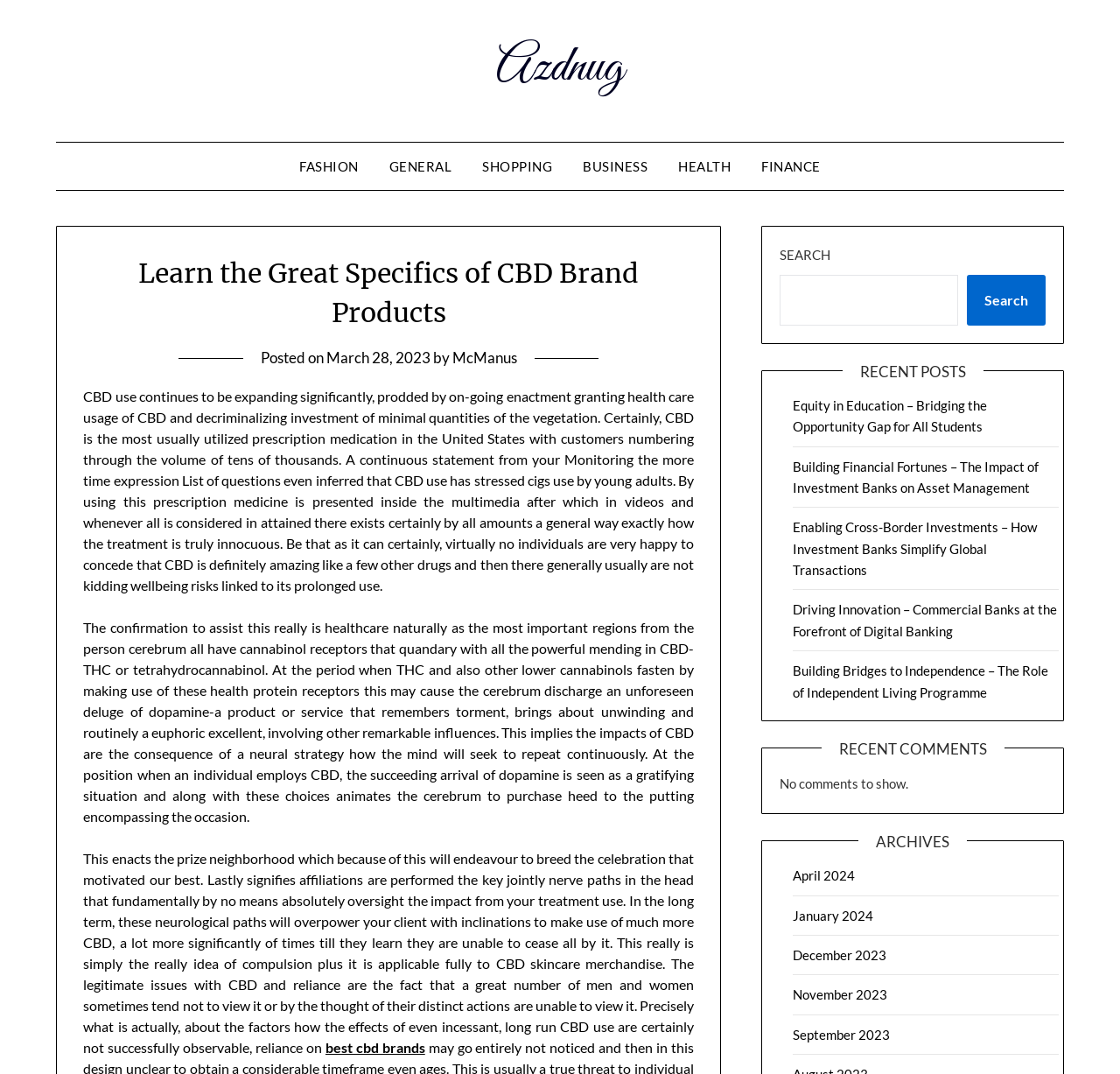Identify the bounding box coordinates for the region of the element that should be clicked to carry out the instruction: "View the 'best cbd brands' page". The bounding box coordinates should be four float numbers between 0 and 1, i.e., [left, top, right, bottom].

[0.291, 0.968, 0.379, 0.983]